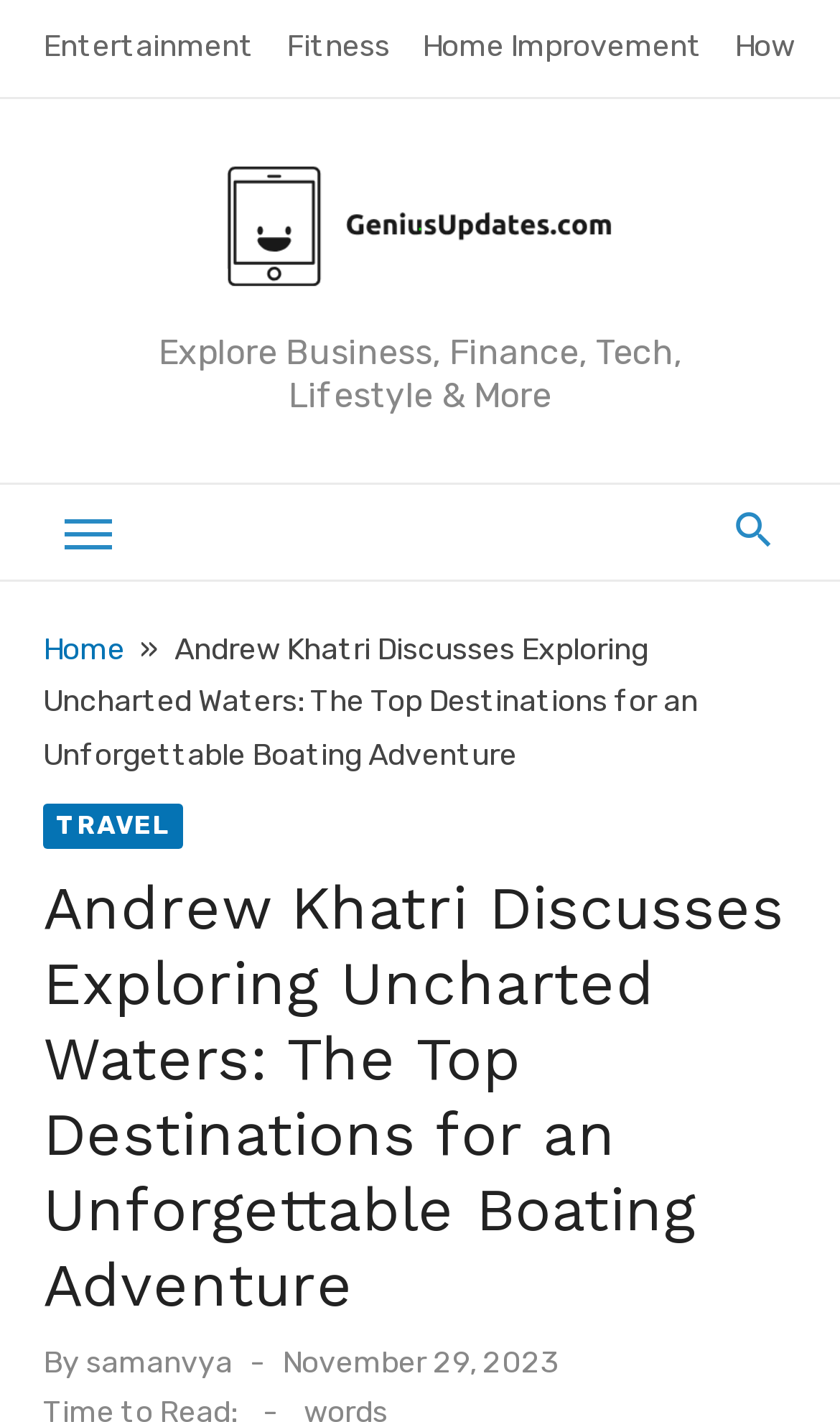What is the text of the webpage's headline?

Andrew Khatri Discusses Exploring Uncharted Waters: The Top Destinations for an Unforgettable Boating Adventure